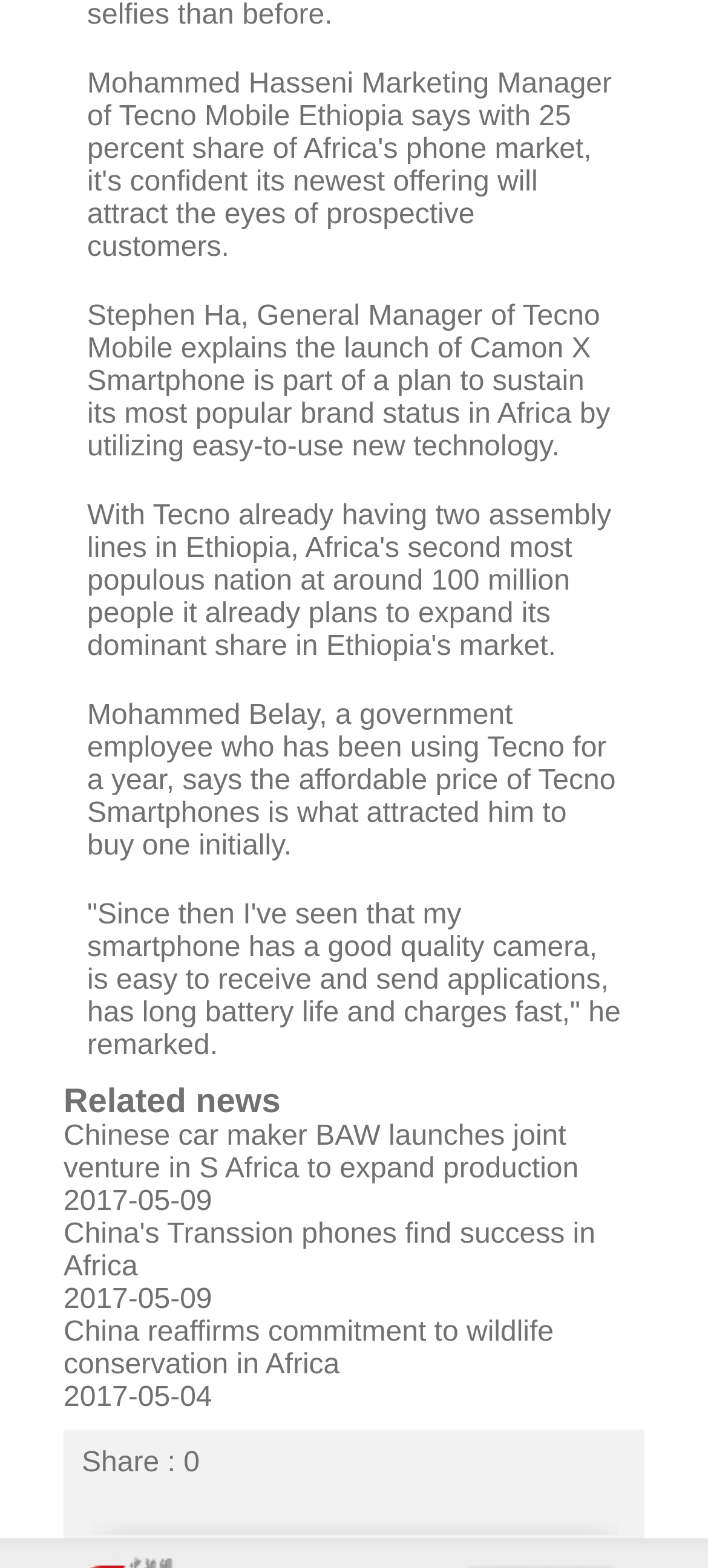What is the reason Mohammed Belay was attracted to buy a Tecno Smartphone?
Please describe in detail the information shown in the image to answer the question.

The answer can be found in the second StaticText element, which quotes Mohammed Belay saying 'the affordable price of Tecno Smartphones is what attracted him to buy one initially'.